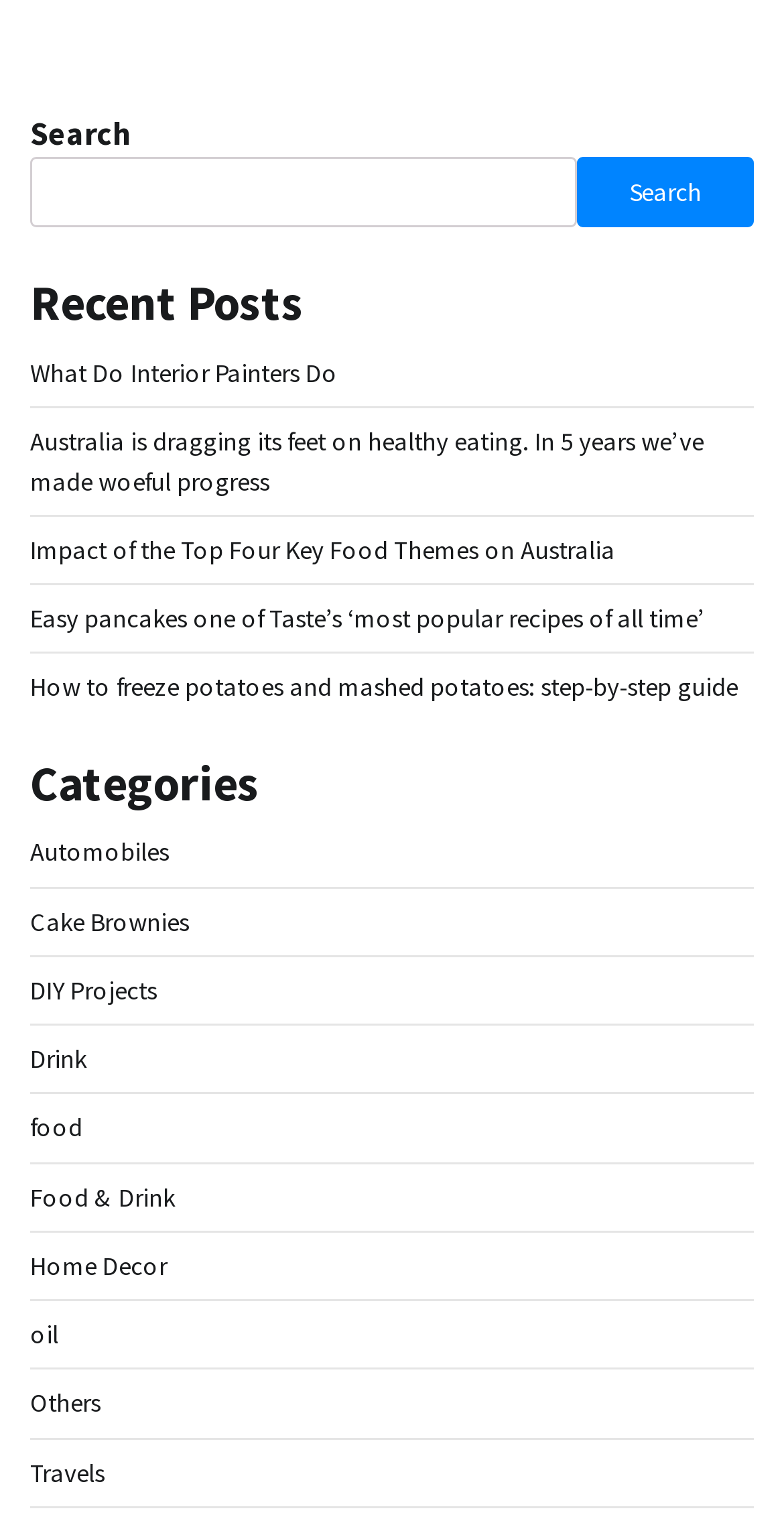What is the title of the first recent post?
Look at the image and respond to the question as thoroughly as possible.

I looked at the links under the 'Recent Posts' heading and found the first link, which has the title 'What Do Interior Painters Do'.